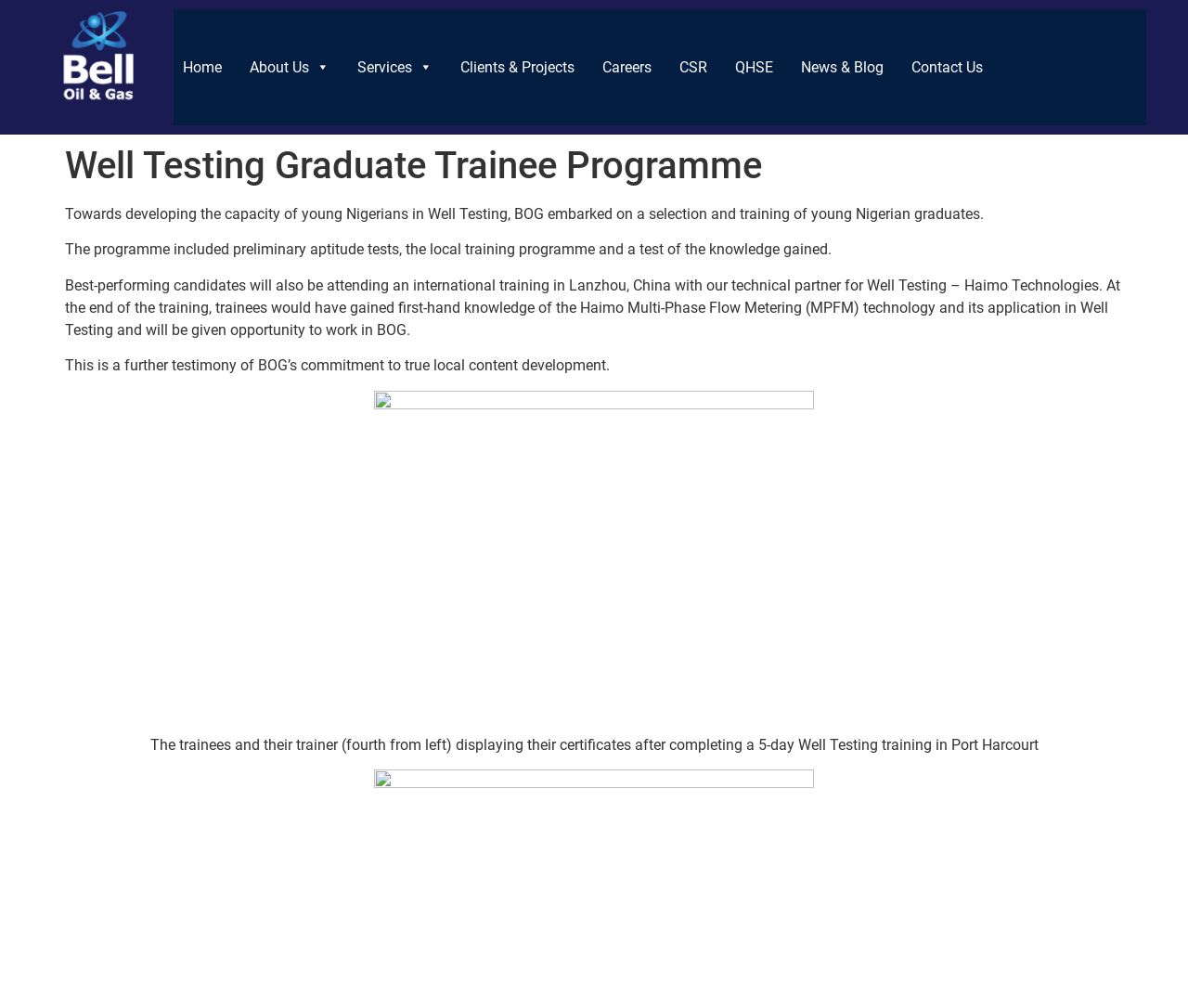Look at the image and answer the question in detail:
What is the duration of the Well Testing training in Port Harcourt?

The webpage shows a picture of the trainees and their trainer displaying their certificates after completing a 5-day Well Testing training in Port Harcourt, which suggests that the training lasted for 5 days.